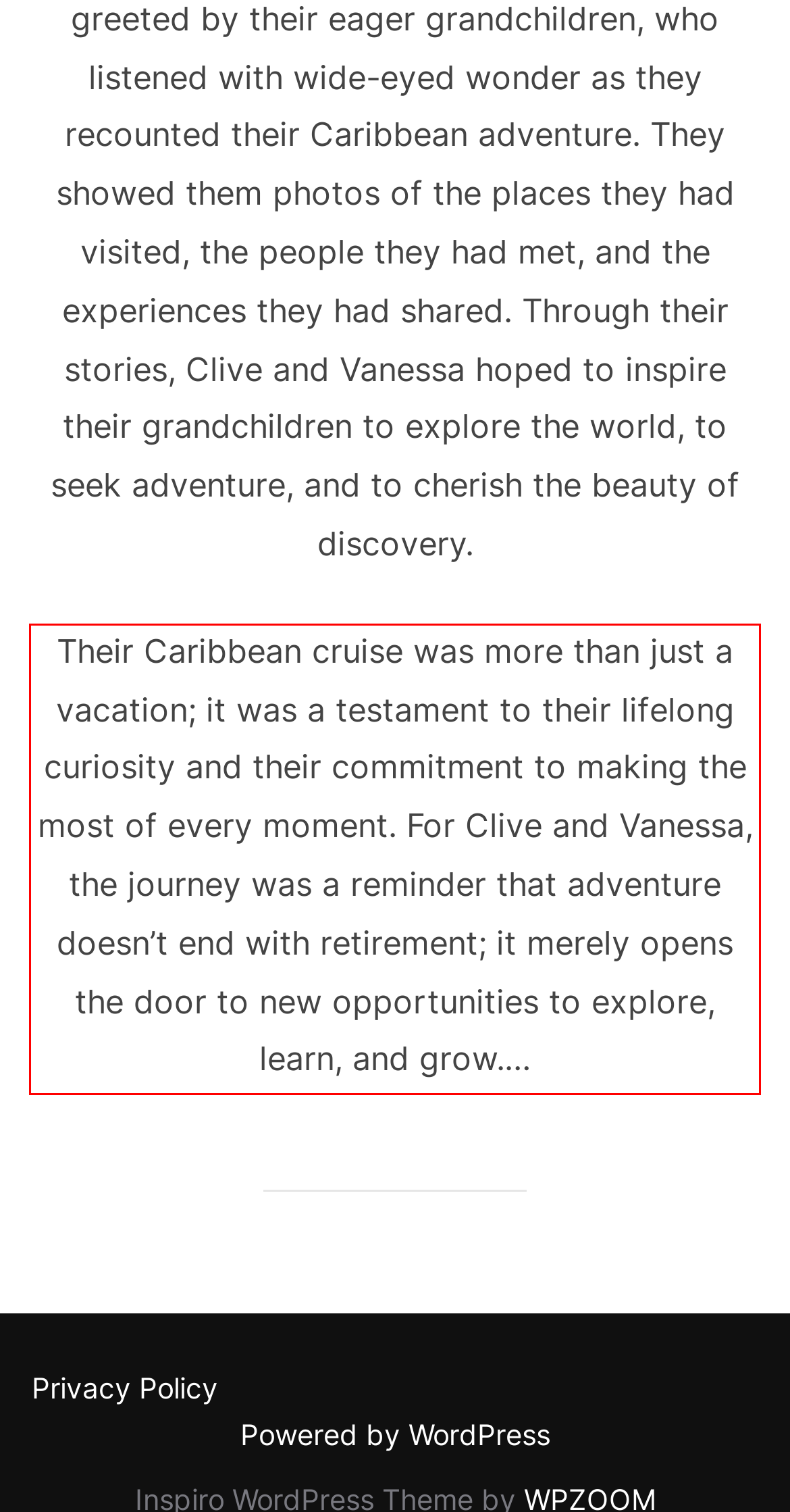You are provided with a screenshot of a webpage that includes a UI element enclosed in a red rectangle. Extract the text content inside this red rectangle.

Their Caribbean cruise was more than just a vacation; it was a testament to their lifelong curiosity and their commitment to making the most of every moment. For Clive and Vanessa, the journey was a reminder that adventure doesn’t end with retirement; it merely opens the door to new opportunities to explore, learn, and grow.…